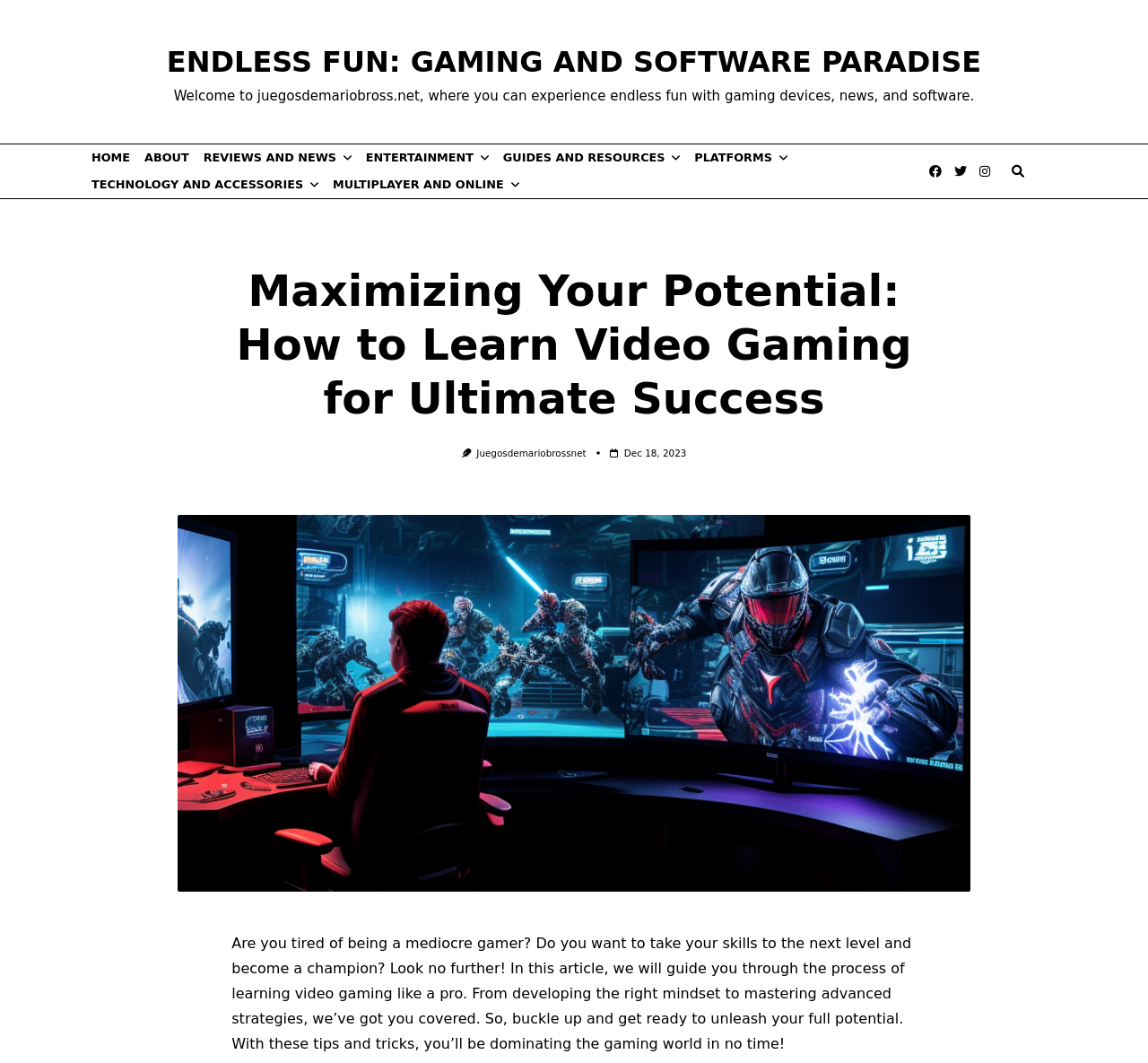Determine the bounding box for the UI element that matches this description: "Law Library".

None